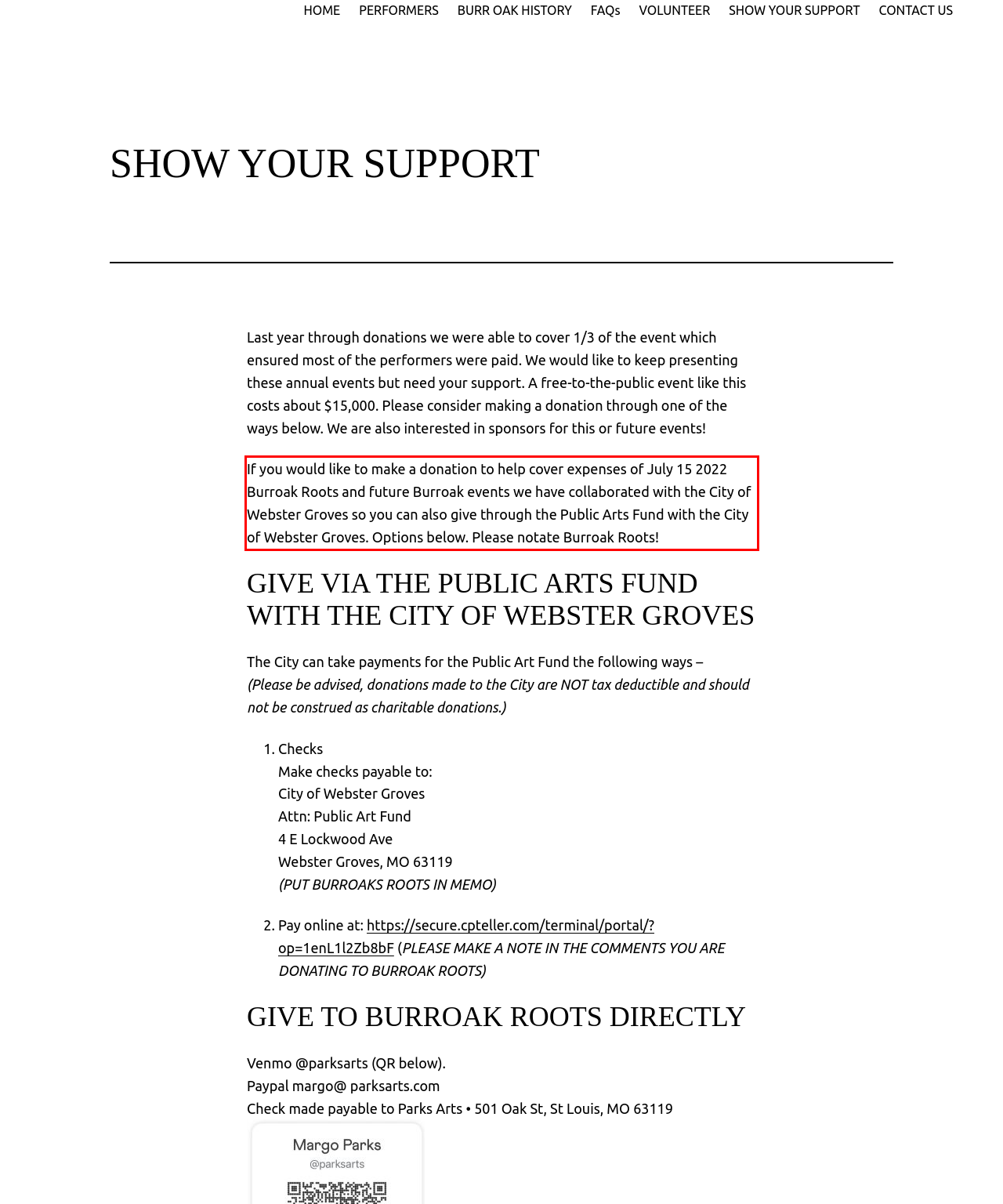Given a screenshot of a webpage, locate the red bounding box and extract the text it encloses.

If you would like to make a donation to help cover expenses of July 15 2022 Burroak Roots and future Burroak events we have collaborated with the City of Webster Groves so you can also give through the Public Arts Fund with the City of Webster Groves. Options below. Please notate Burroak Roots!